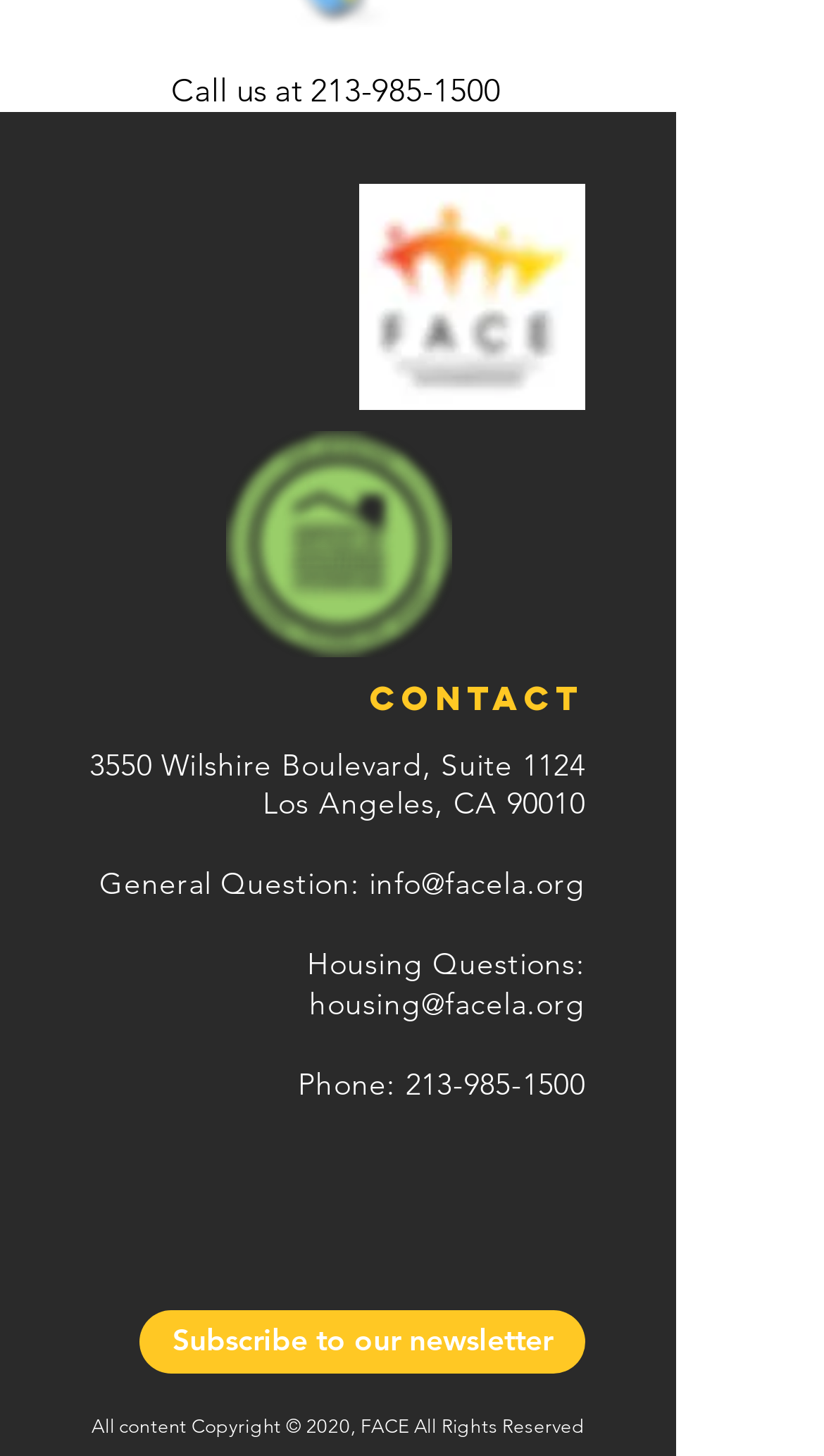Predict the bounding box of the UI element based on this description: "213-985-1500".

[0.377, 0.047, 0.608, 0.075]